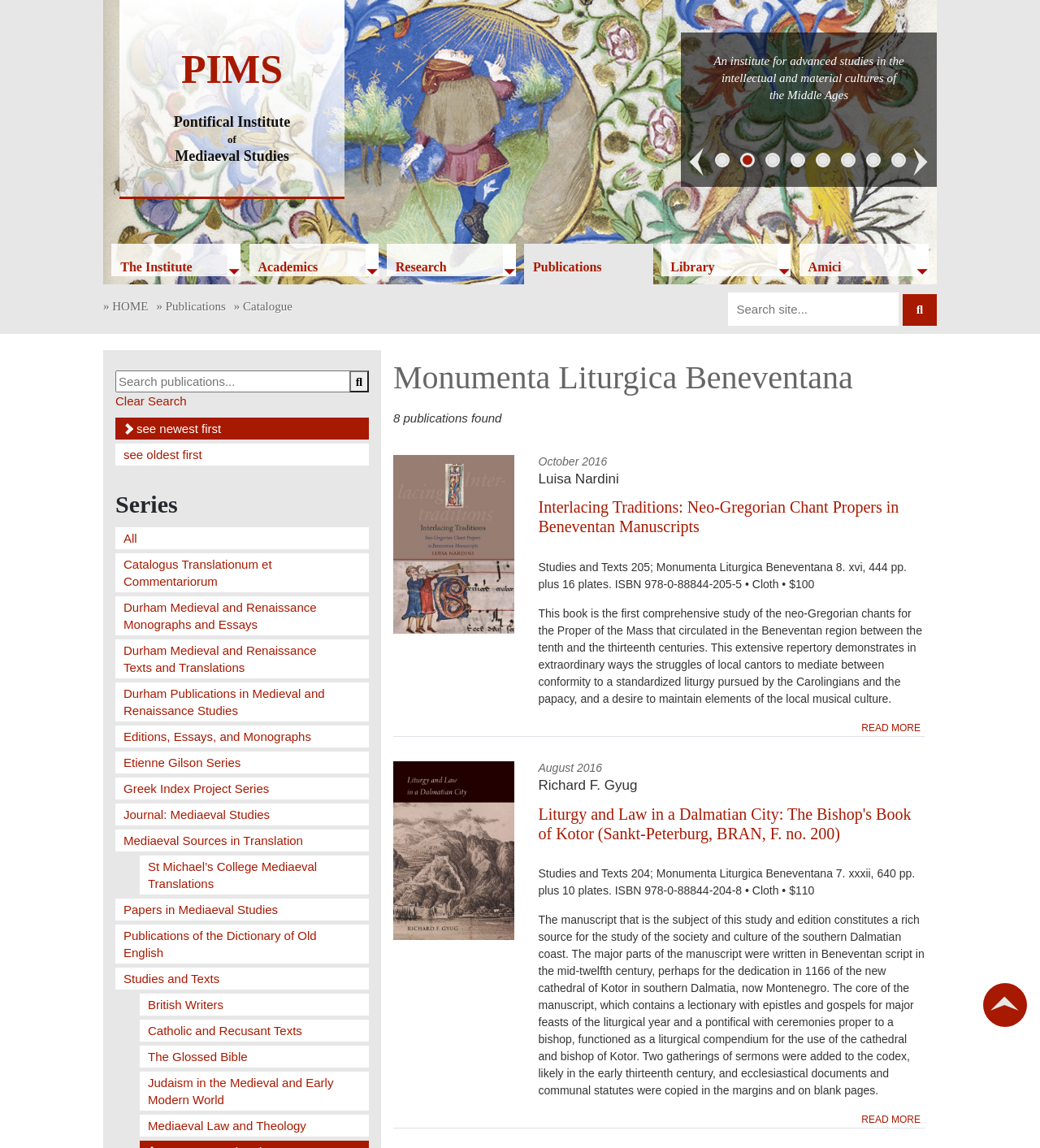Find the bounding box coordinates corresponding to the UI element with the description: "PIMSPontifical Instituteof Mediaeval Studies". The coordinates should be formatted as [left, top, right, bottom], with values as floats between 0 and 1.

[0.115, 0.04, 0.331, 0.143]